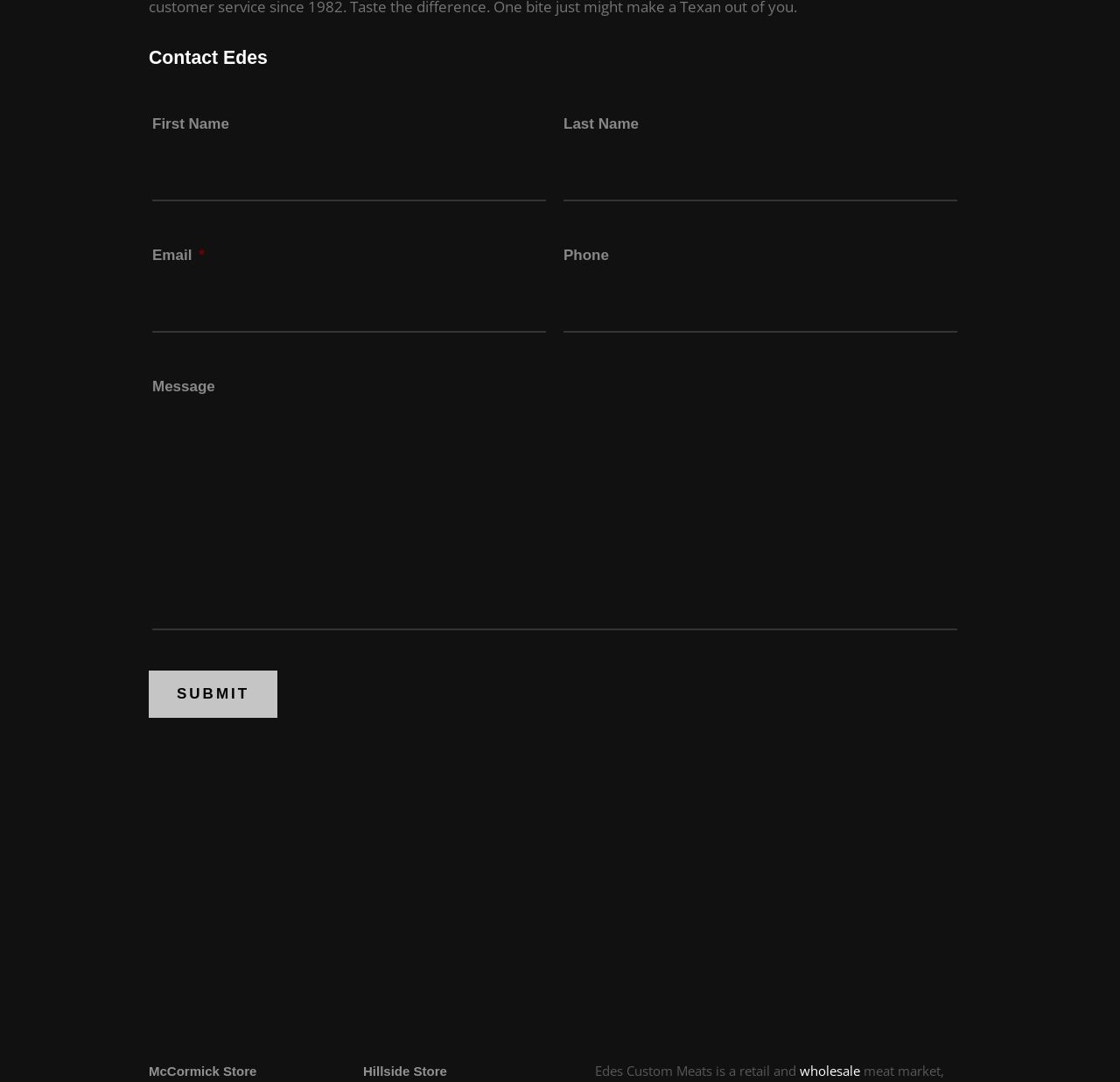From the element description: "value="Submit"", extract the bounding box coordinates of the UI element. The coordinates should be expressed as four float numbers between 0 and 1, in the order [left, top, right, bottom].

[0.133, 0.62, 0.248, 0.664]